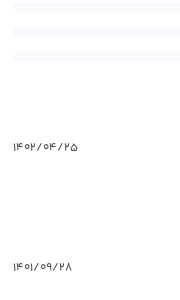What type of devices does the app support?
Provide a short answer using one word or a brief phrase based on the image.

Android devices